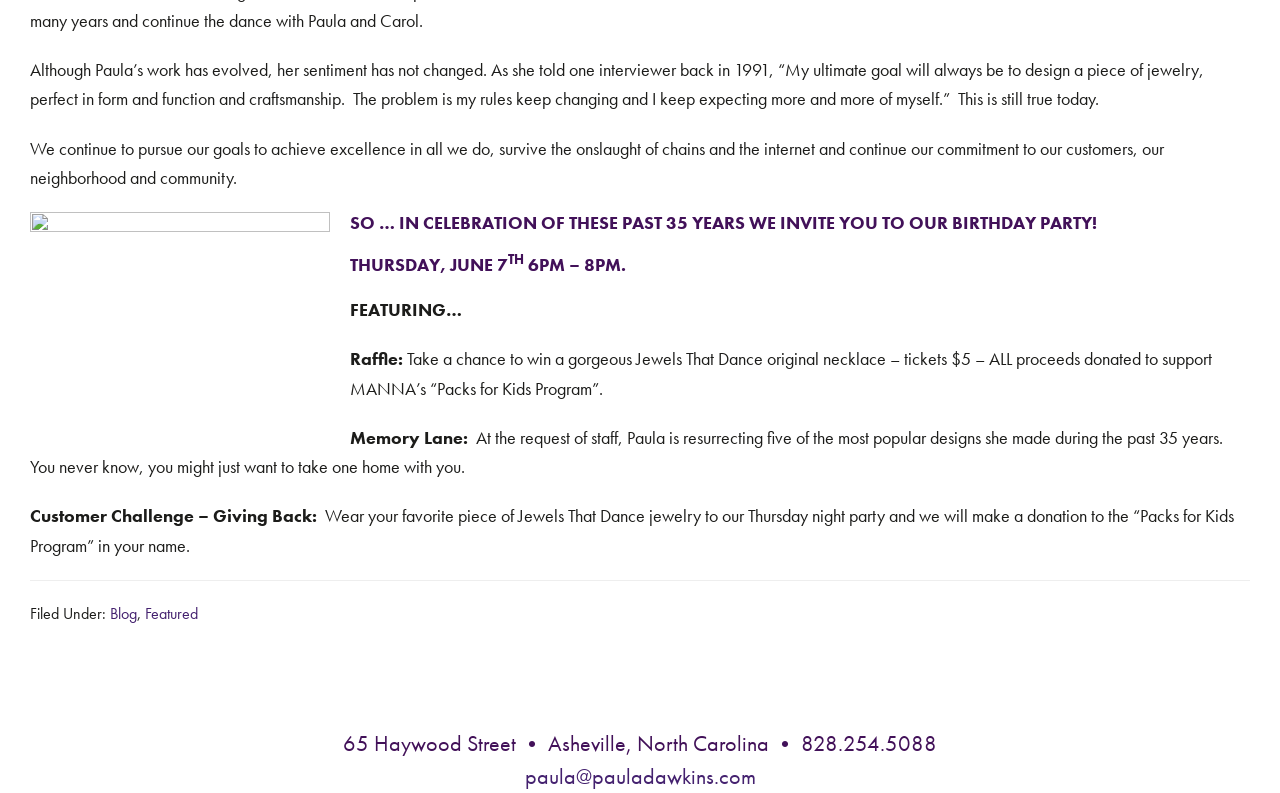Given the element description, predict the bounding box coordinates in the format (top-left x, top-left y, bottom-right x, bottom-right y). Make sure all values are between 0 and 1. Here is the element description: paula@pauladawkins.com

[0.41, 0.961, 0.59, 0.997]